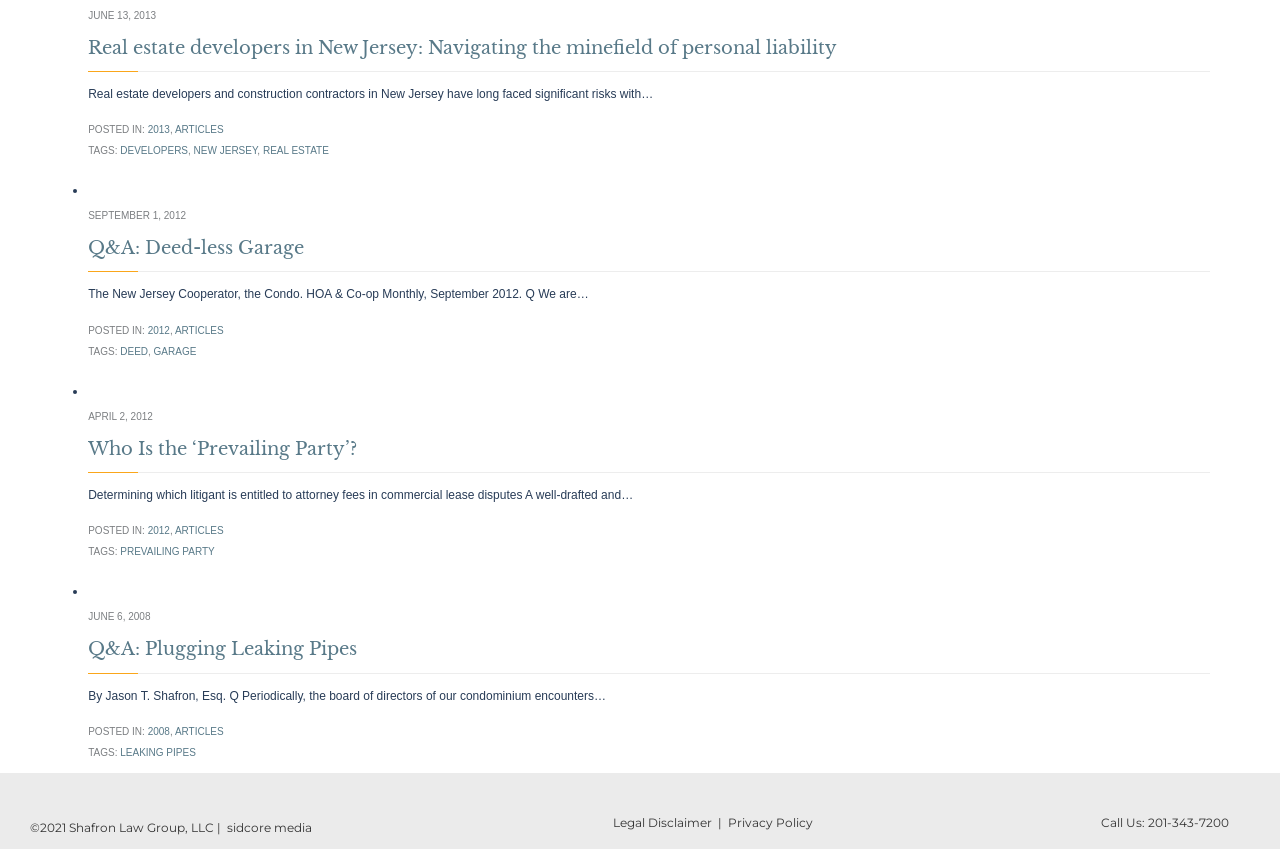Find the bounding box coordinates of the element to click in order to complete the given instruction: "Click the 'REAL ESTATE' link."

[0.205, 0.171, 0.257, 0.184]